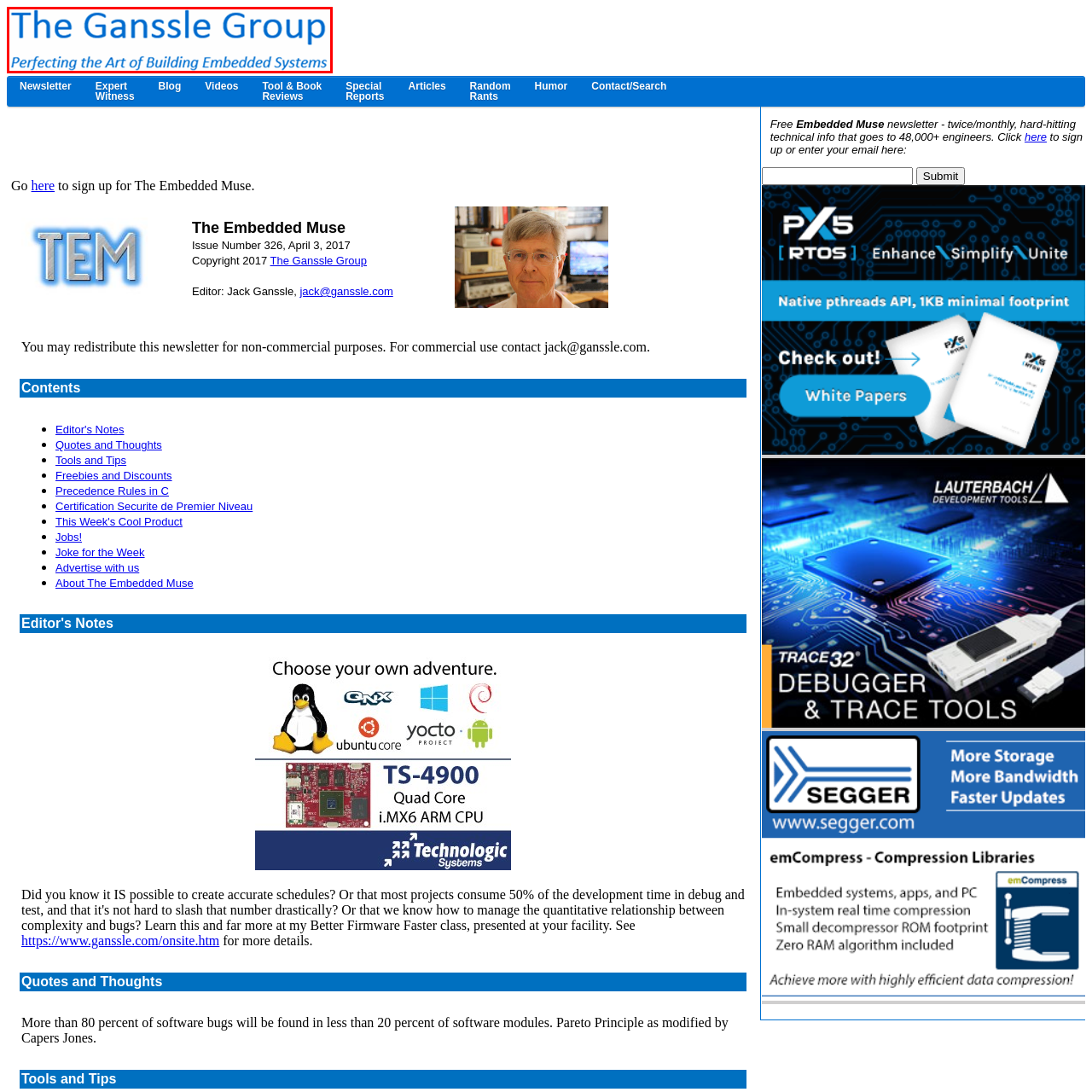Examine the area surrounded by the red box and describe it in detail.

The image features the logo of "The Ganssle Group," an organization dedicated to expertise in embedded systems. Positioned prominently, the logo displays the name in a bold blue font, accompanied by the tagline "Perfecting the Art of Building Embedded Systems." This branding emphasizes the group's commitment to excellence in the field of embedded system design and development, catering to a technical audience and signaling their proficiency and authority in the industry.